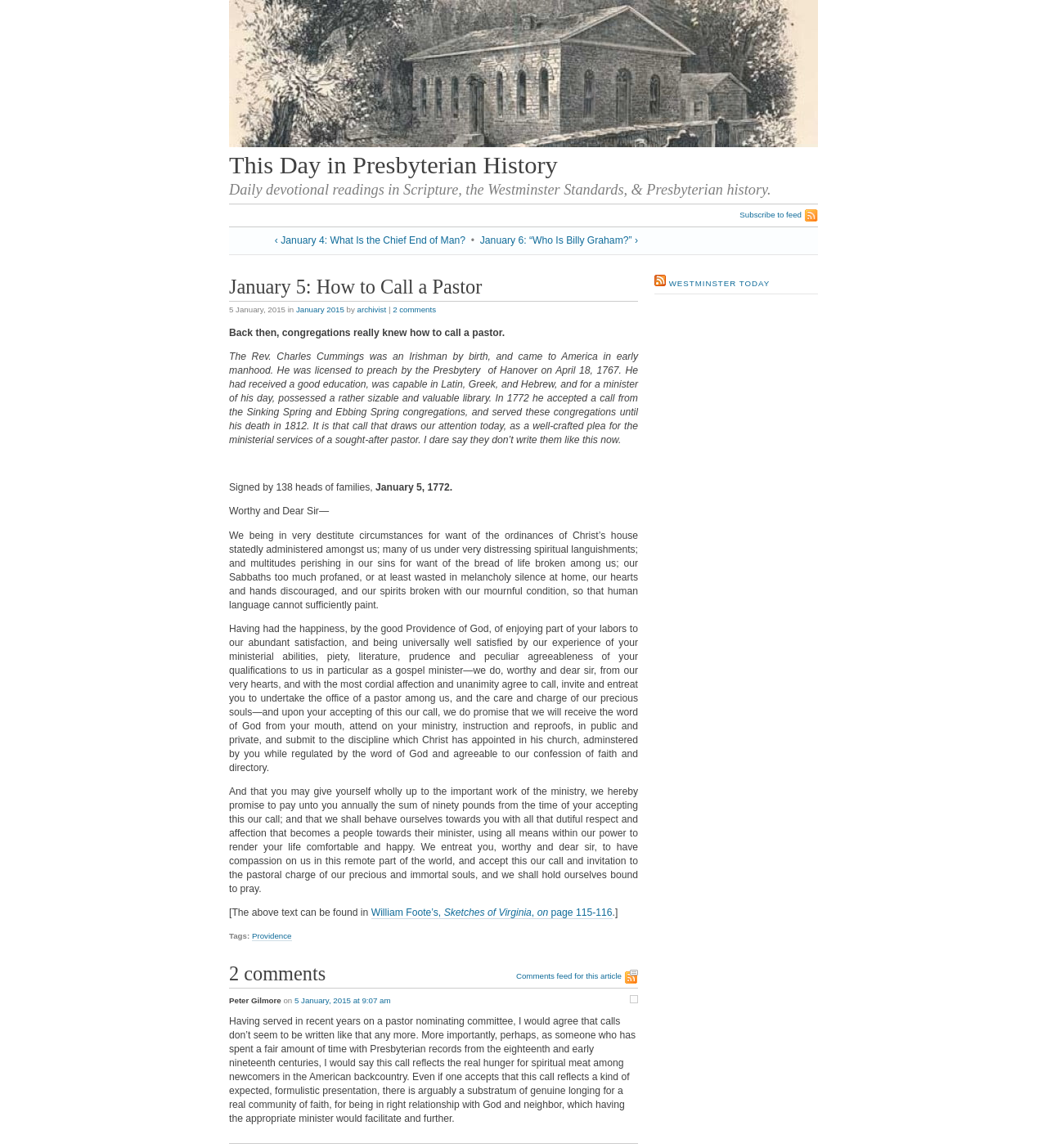Determine the bounding box of the UI component based on this description: "Subscribe to feed". The bounding box coordinates should be four float values between 0 and 1, i.e., [left, top, right, bottom].

[0.707, 0.182, 0.781, 0.194]